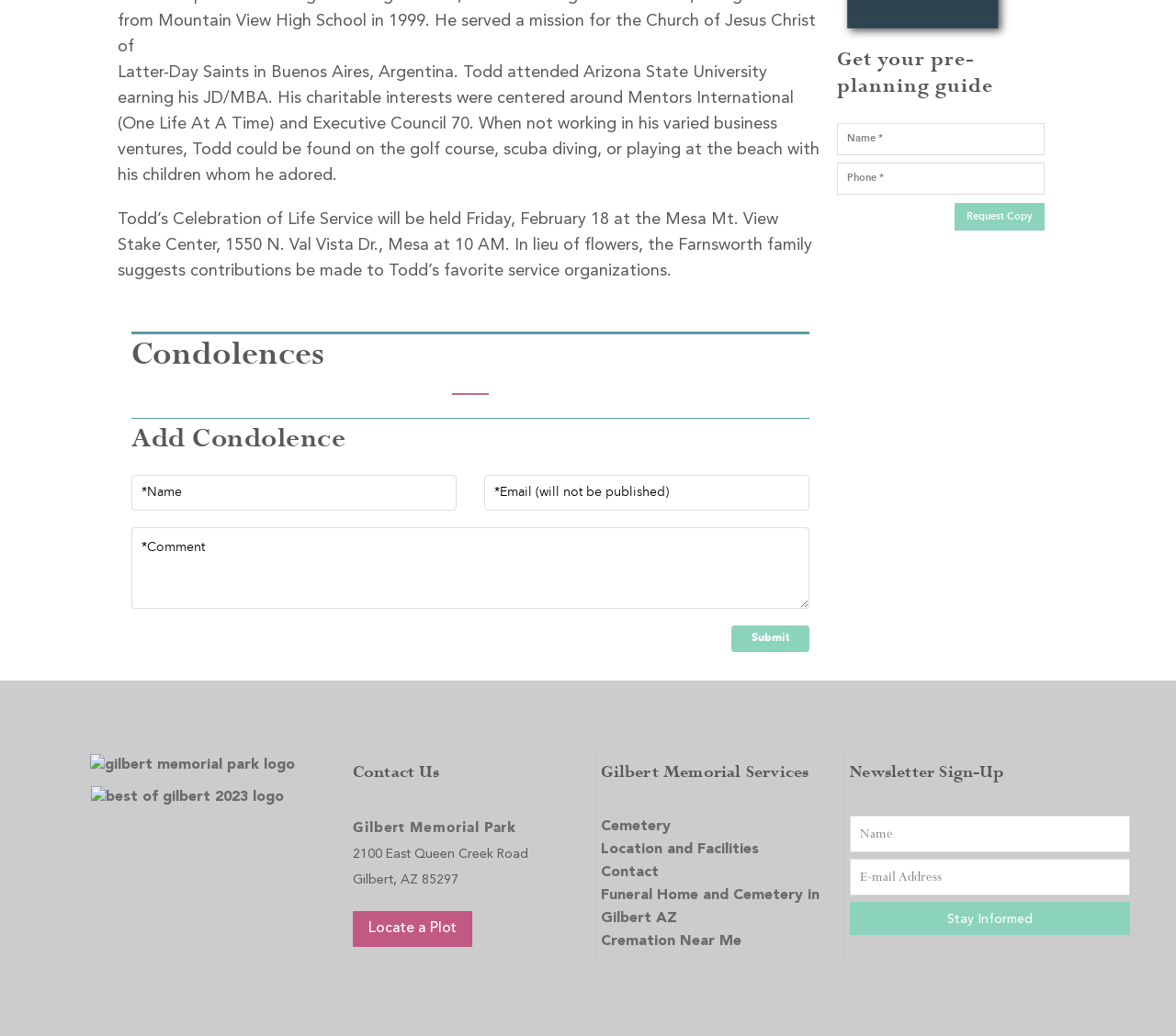What is the purpose of the 'Get your pre-planning guide' section?
Look at the image and provide a detailed response to the question.

The 'Get your pre-planning guide' section contains two textboxes and a 'Request Copy' button, suggesting that it is intended for visitors to request a pre-planning guide, possibly related to funeral or memorial services.